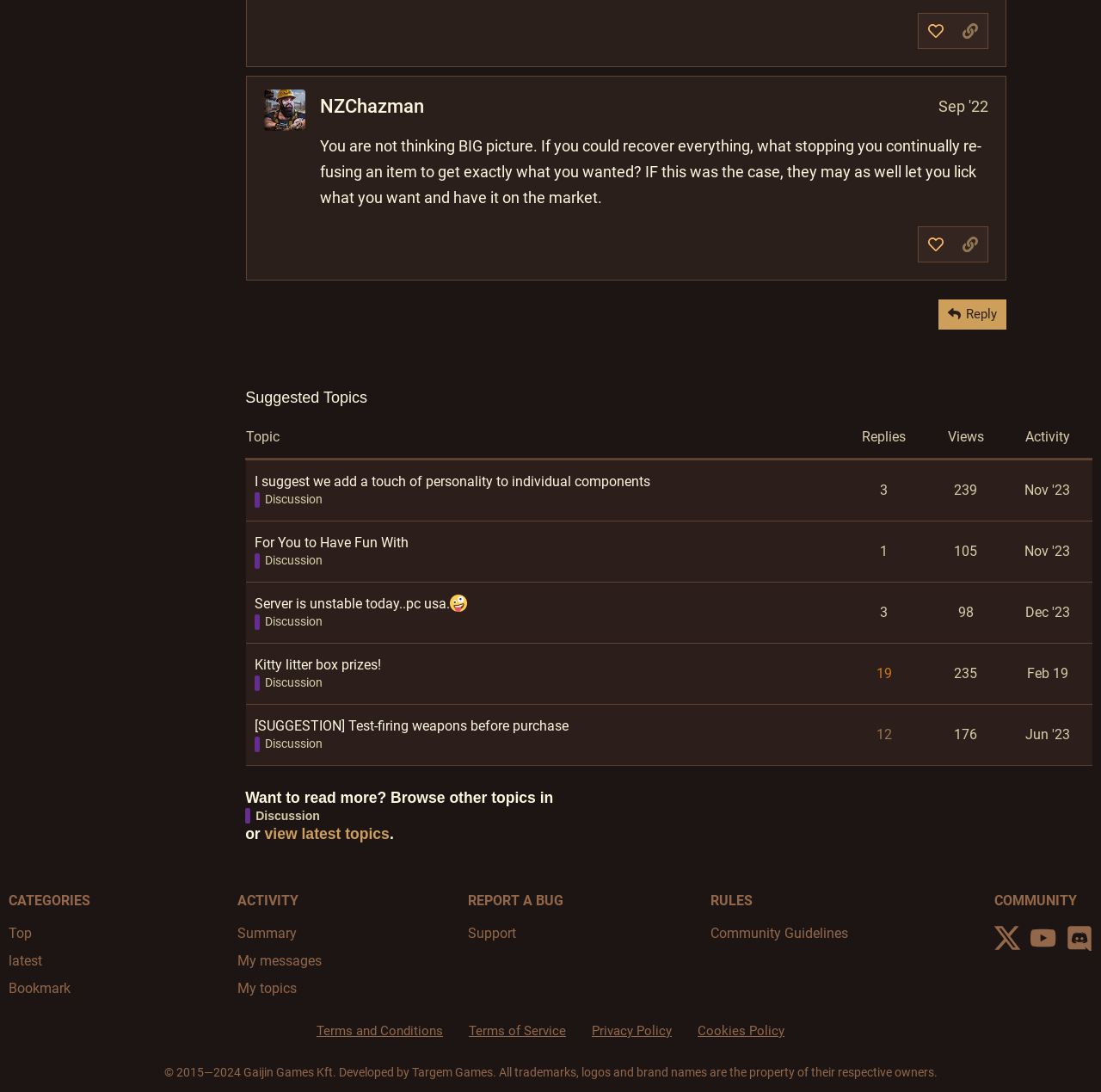Given the element description "[SUGGESTION] Test-firing weapons before purchase" in the screenshot, predict the bounding box coordinates of that UI element.

[0.231, 0.645, 0.517, 0.684]